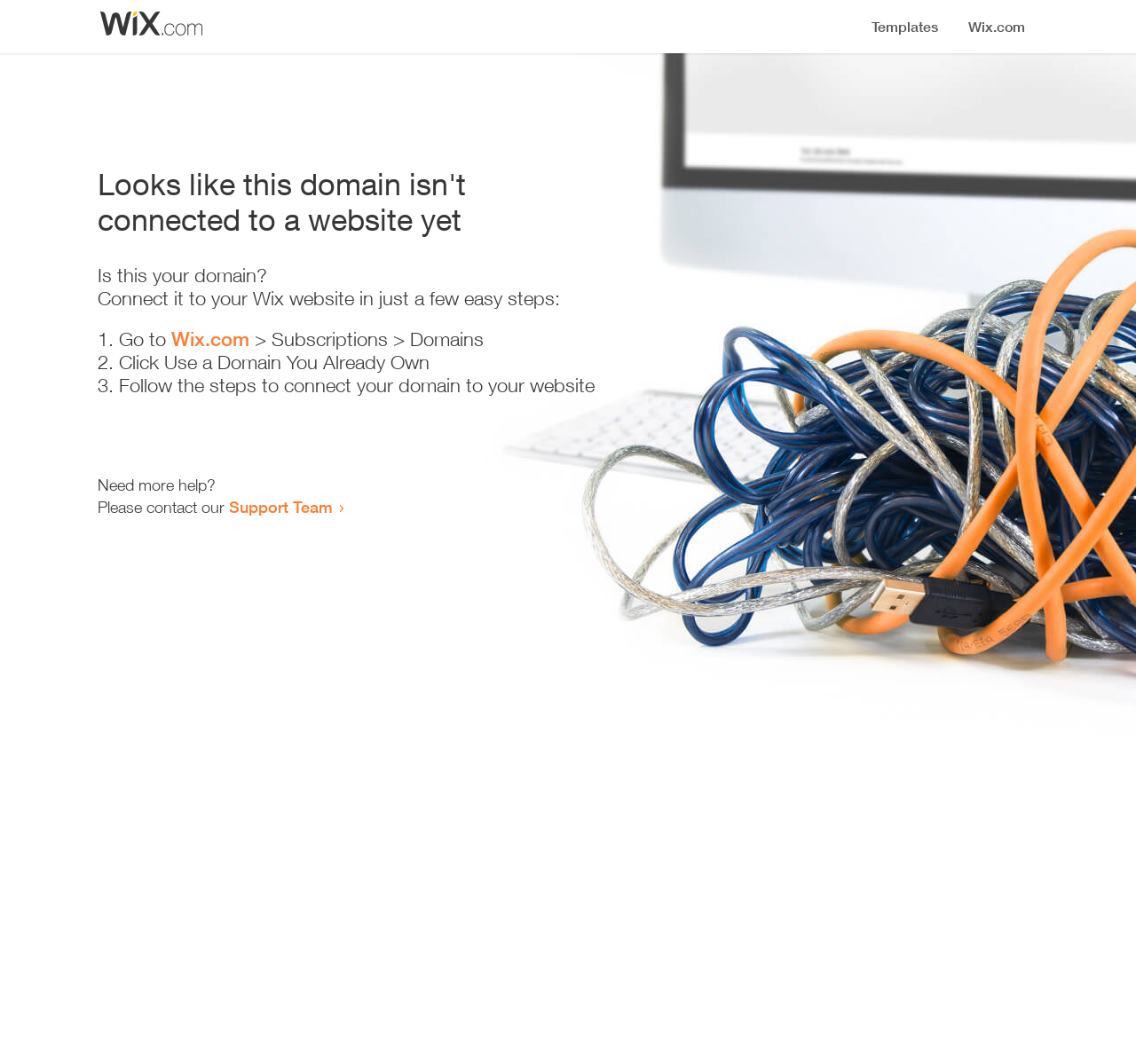Provide a short answer using a single word or phrase for the following question: 
What do I need to do to connect my domain?

Follow the steps